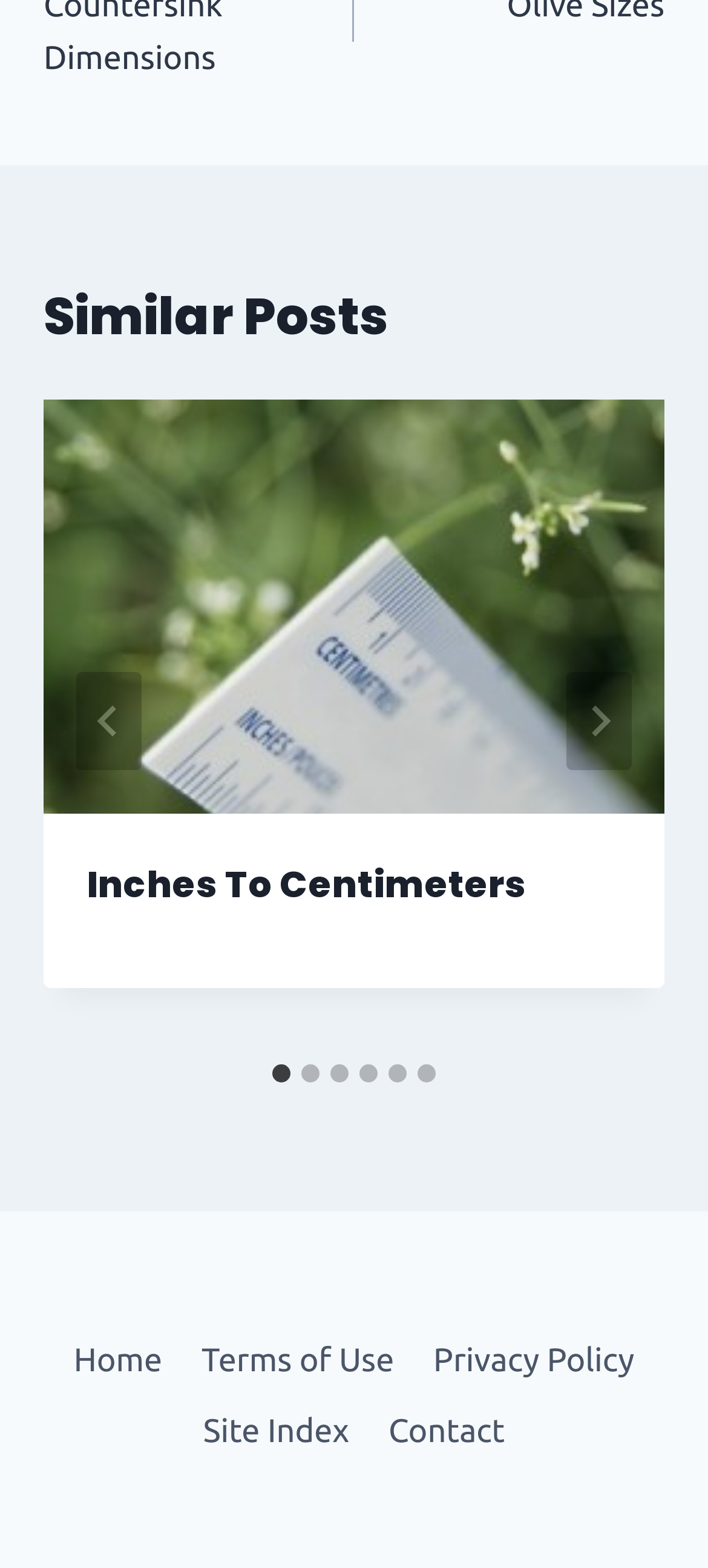How many slides are available?
Offer a detailed and exhaustive answer to the question.

I counted the number of tabs in the tablist with the label 'Select a slide to show', which are 6, indicating that there are 6 slides available.